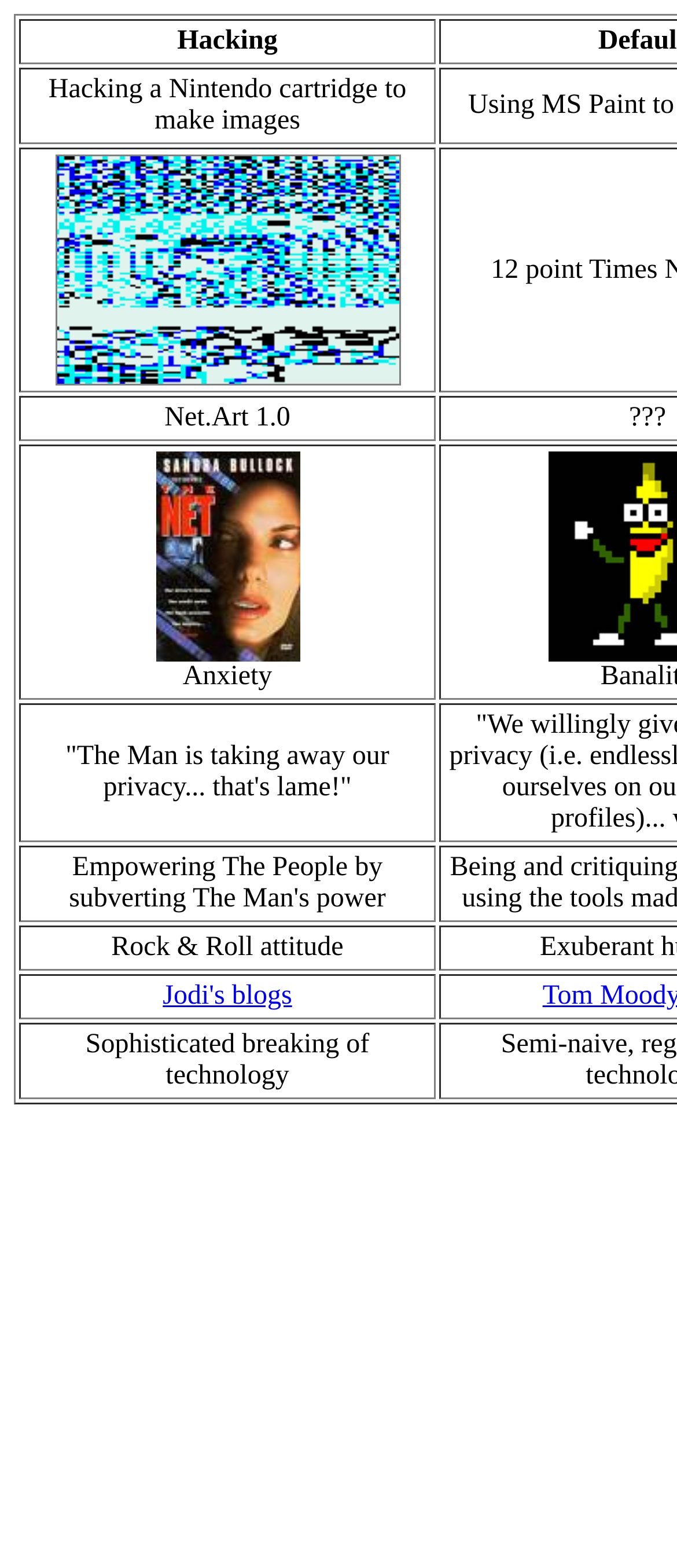Is there an image in the gridcell?
Refer to the image and provide a one-word or short phrase answer.

Yes